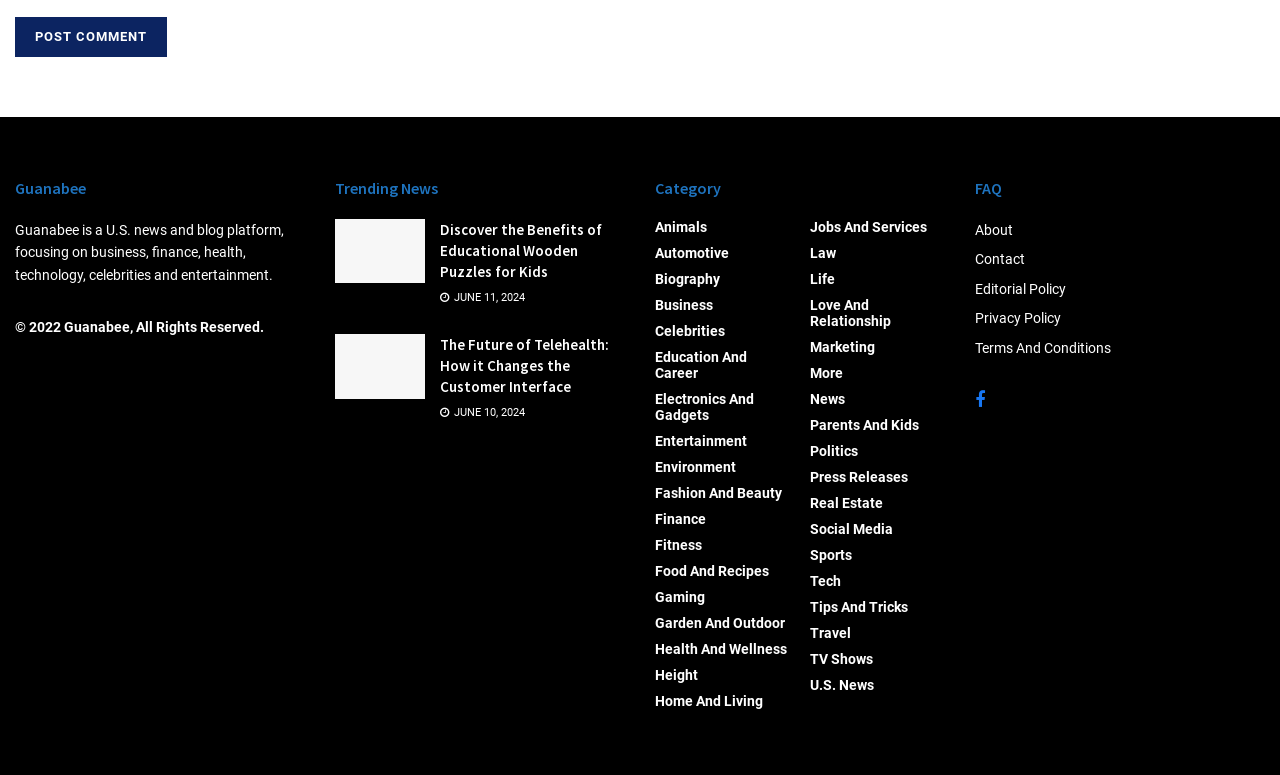What is the category of the article 'Discover the Benefits of Educational Wooden Puzzles for Kids'?
Answer the question in a detailed and comprehensive manner.

The article 'Discover the Benefits of Educational Wooden Puzzles for Kids' does not have a specific category mentioned, but it can be inferred that it belongs to a category related to education or kids based on the content of the article.